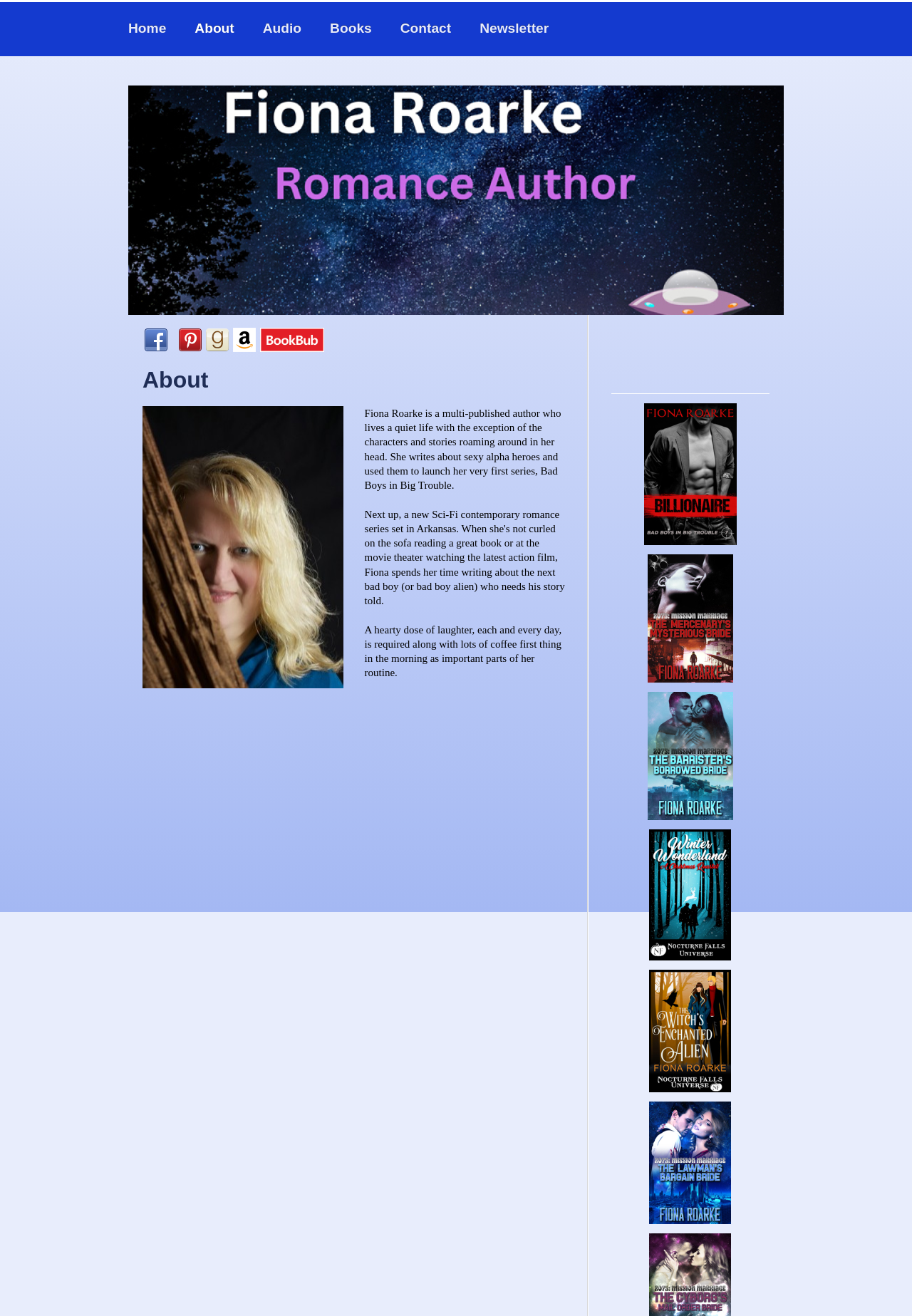Determine the bounding box coordinates of the UI element described by: "alt="Follow Fiona Roarke on Bookbub"".

[0.285, 0.249, 0.355, 0.267]